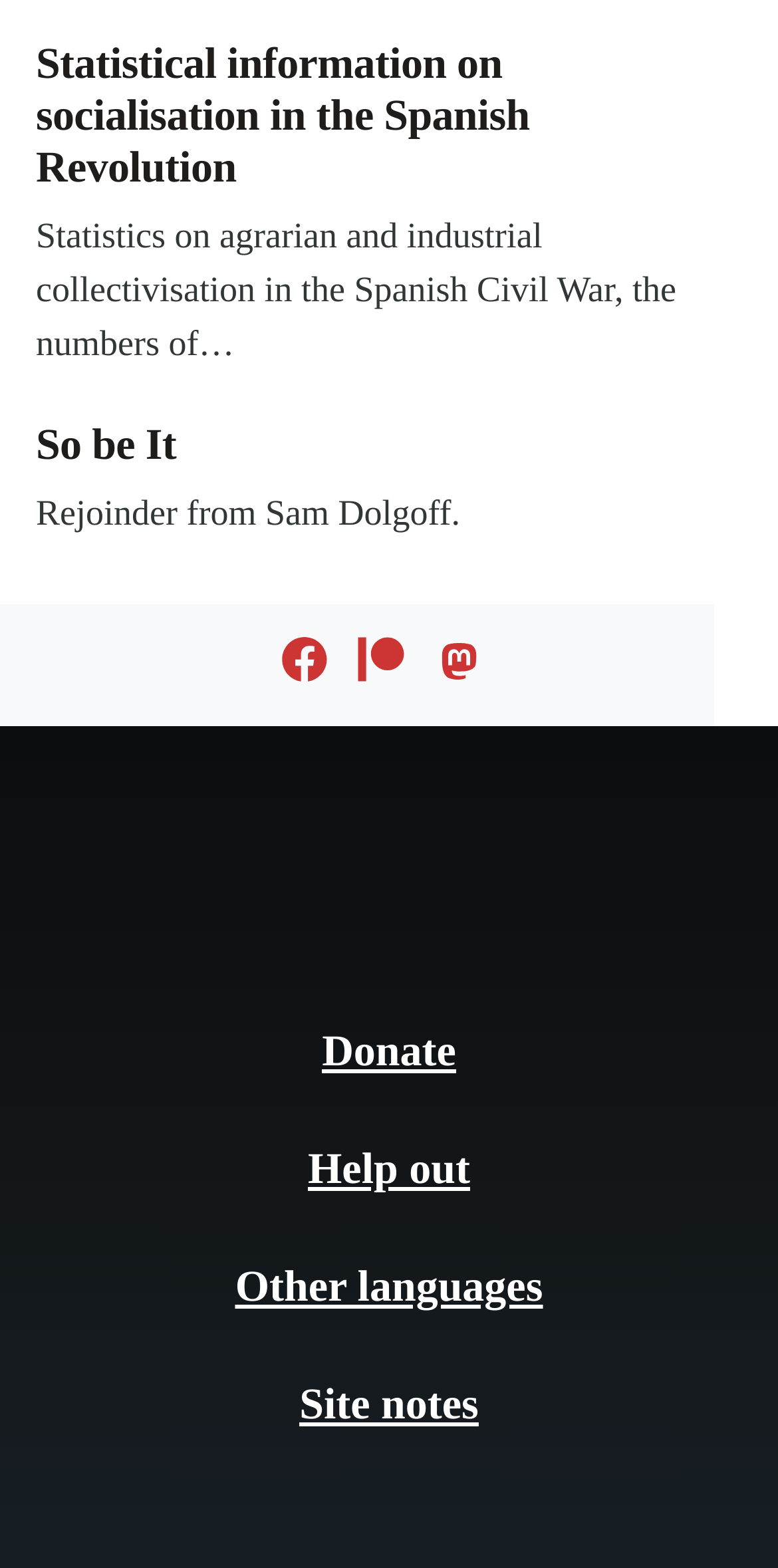Locate the bounding box coordinates of the element's region that should be clicked to carry out the following instruction: "Follow the page on Mastodon". The coordinates need to be four float numbers between 0 and 1, i.e., [left, top, right, bottom].

[0.562, 0.414, 0.619, 0.436]